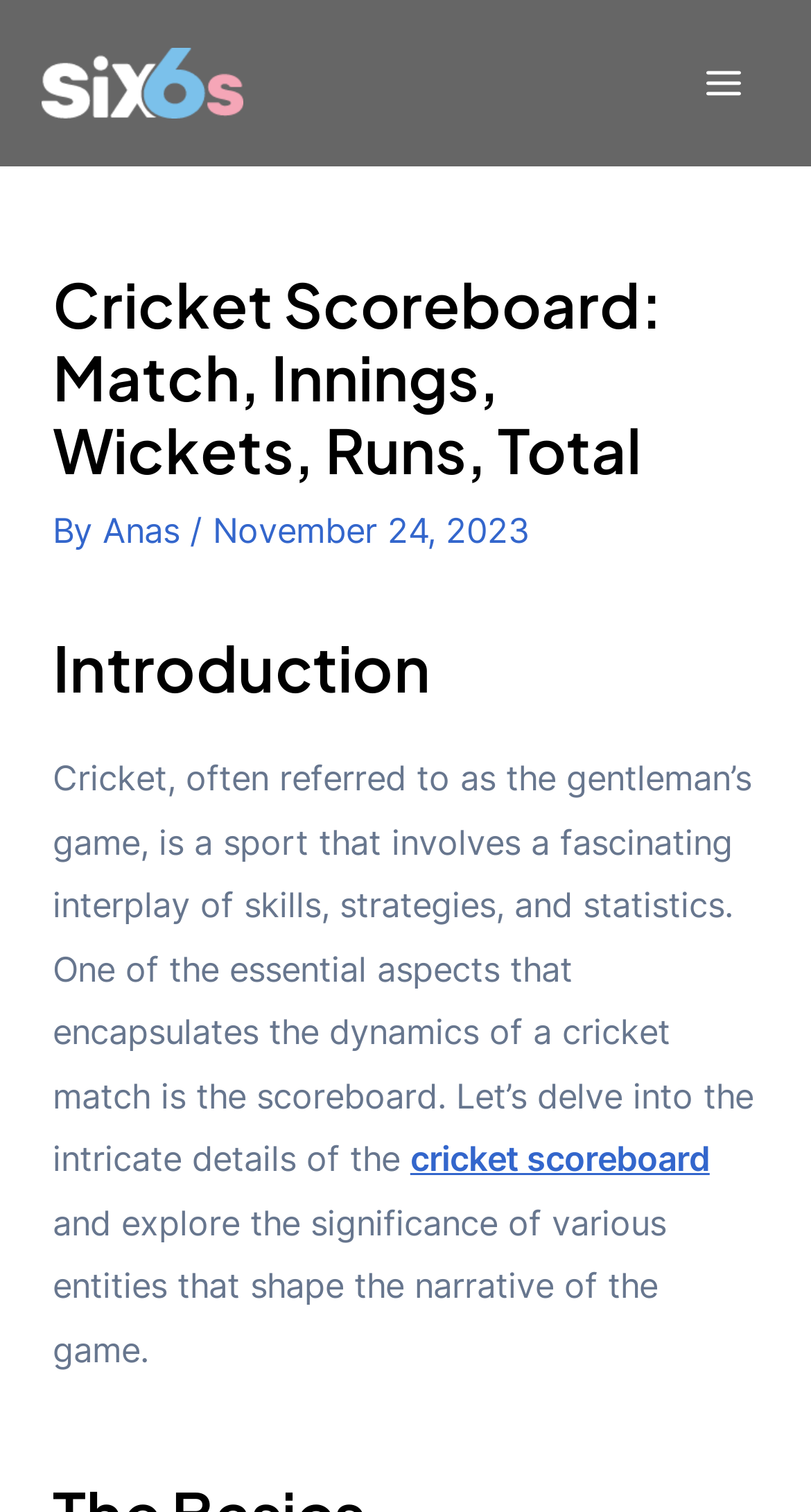What is the main topic of the webpage?
Using the image as a reference, answer with just one word or a short phrase.

Cricket scoreboard